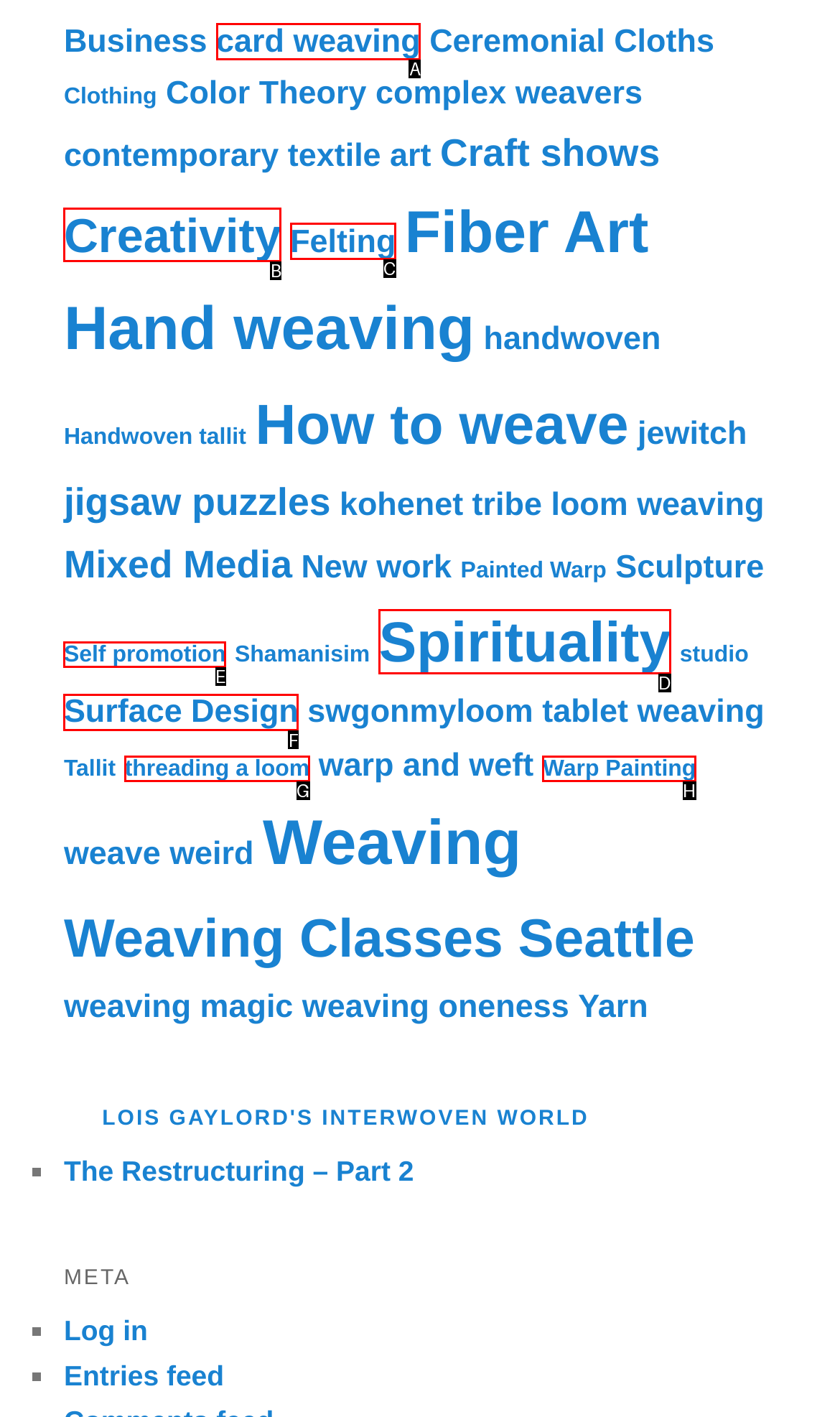Identify the HTML element that matches the description: Fluid Interfaces. Provide the letter of the correct option from the choices.

None